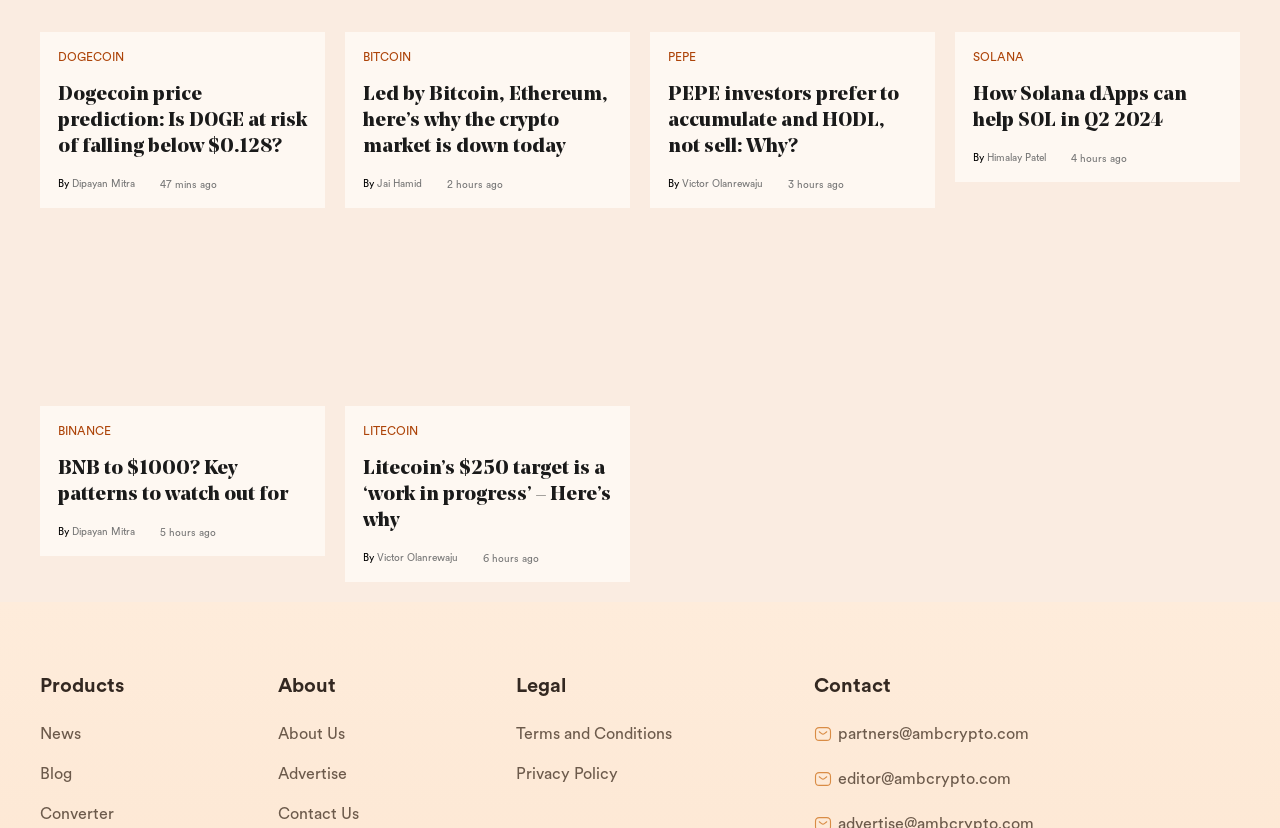What is the topic of the first article?
Answer the question with a single word or phrase, referring to the image.

Dogecoin price prediction